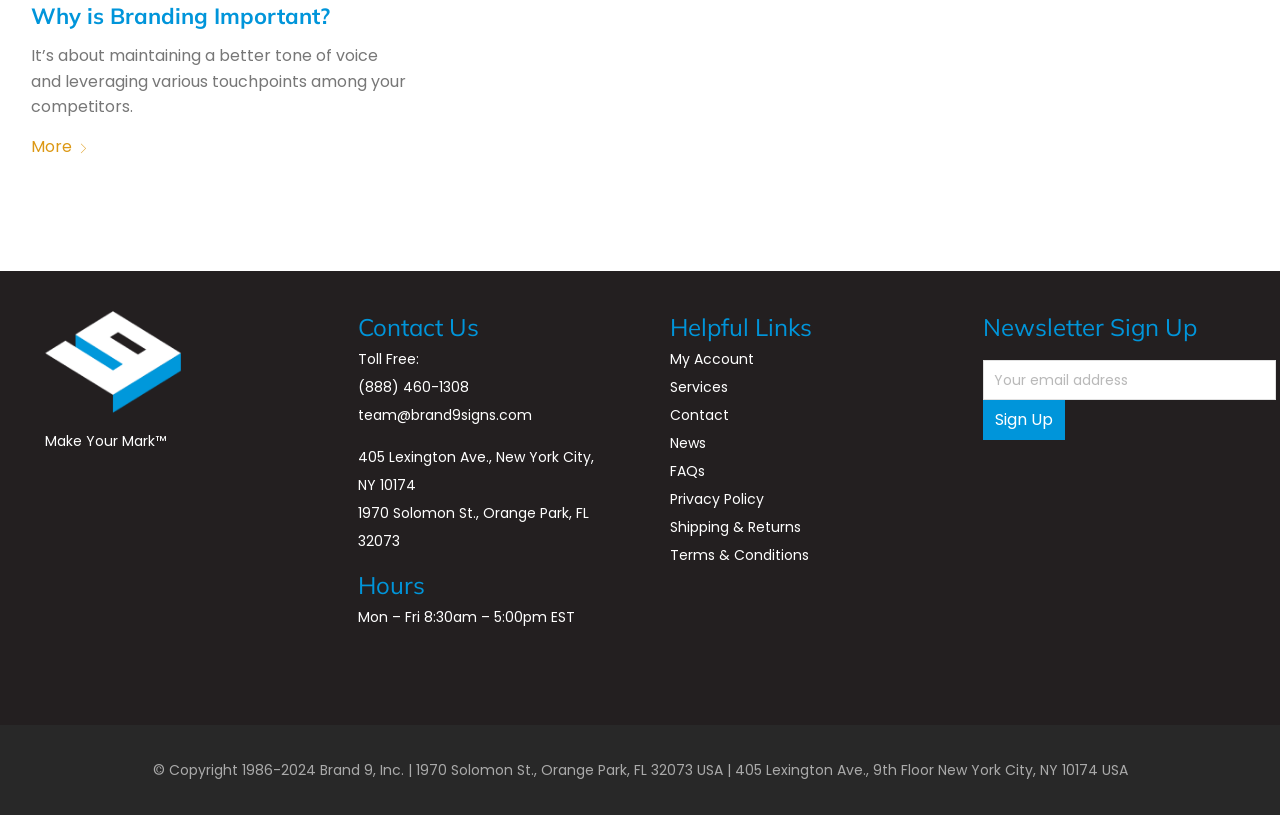Find the bounding box of the web element that fits this description: "Shipping & Returns".

[0.523, 0.634, 0.626, 0.659]